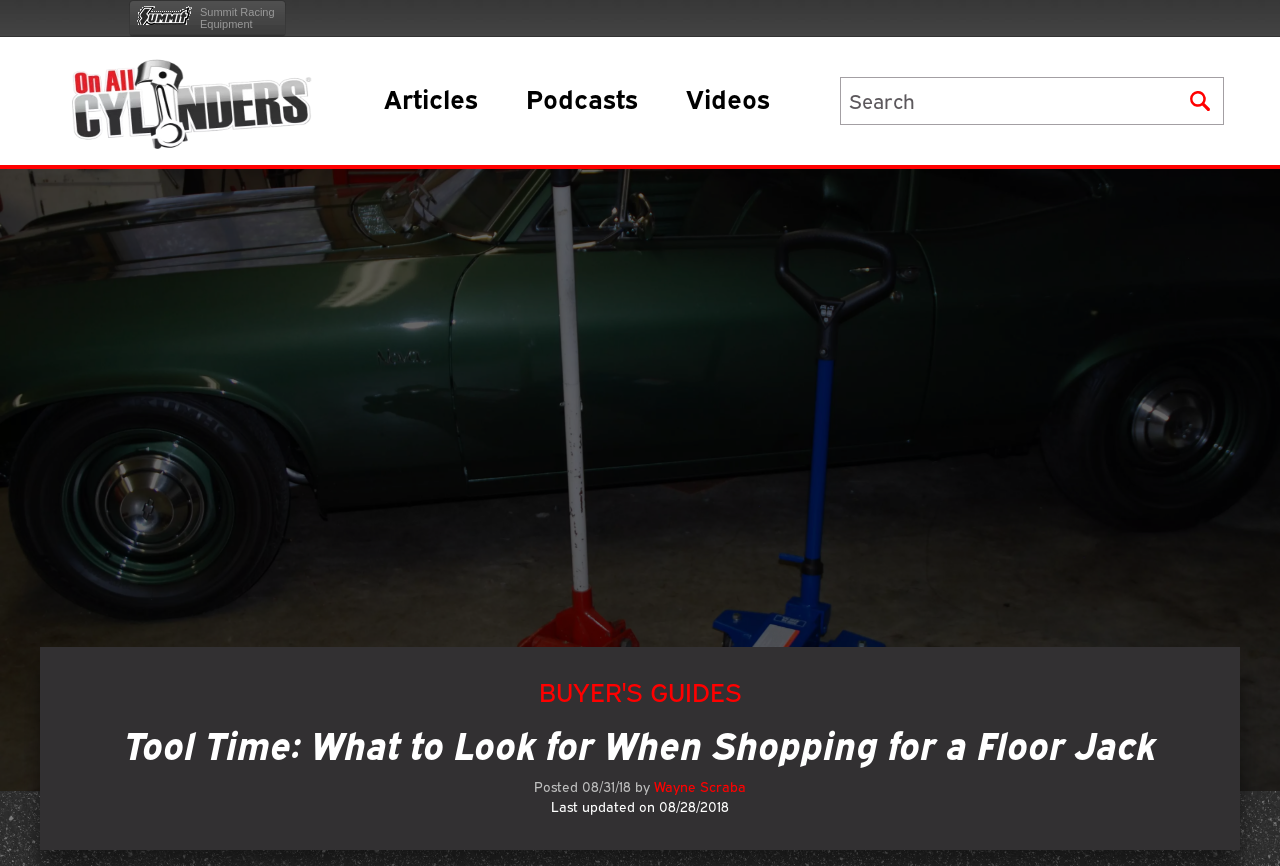From the webpage screenshot, predict the bounding box of the UI element that matches this description: "Buyer's Guides".

[0.421, 0.781, 0.579, 0.818]